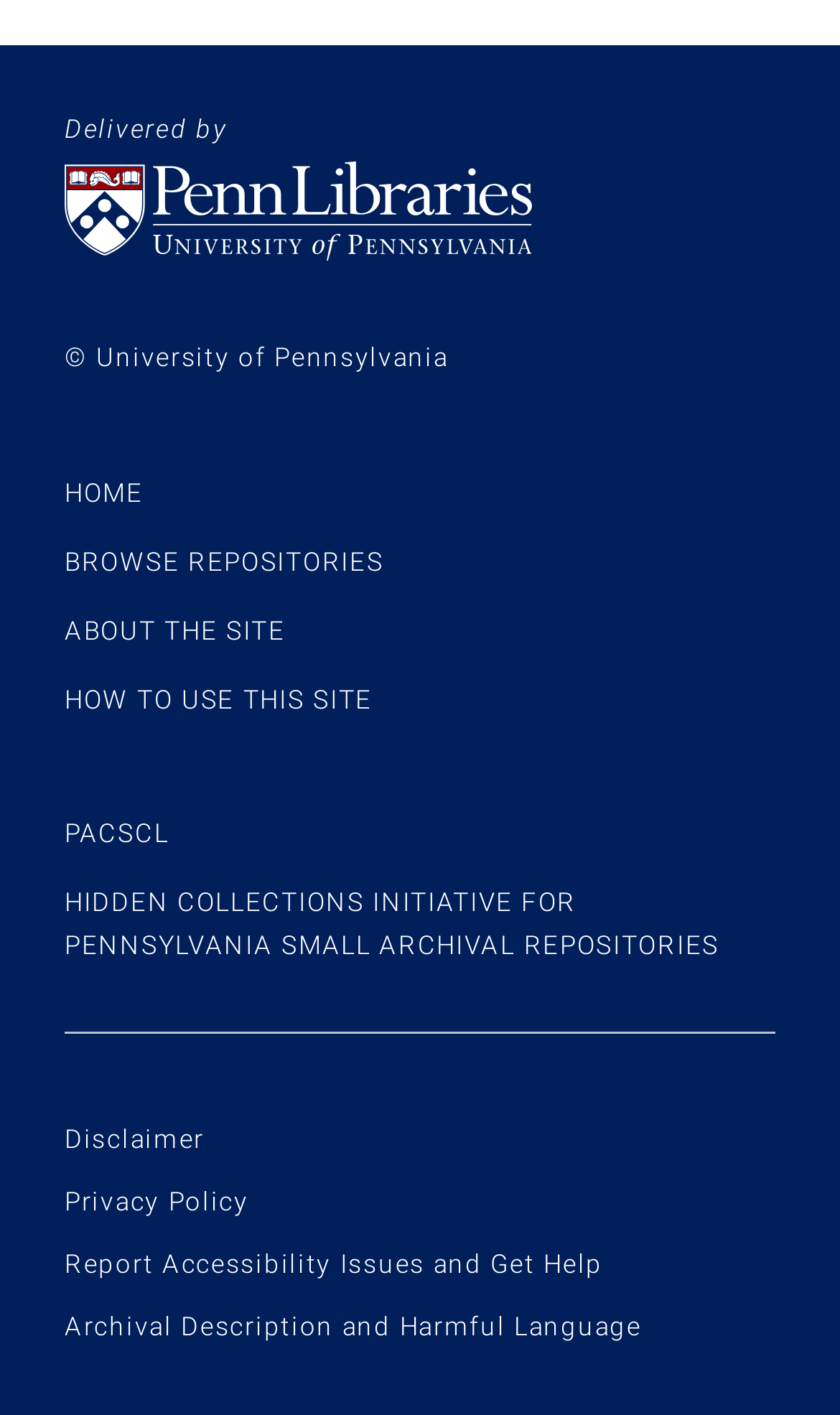What is the name of the initiative?
Answer the question using a single word or phrase, according to the image.

Hidden Collections Initiative